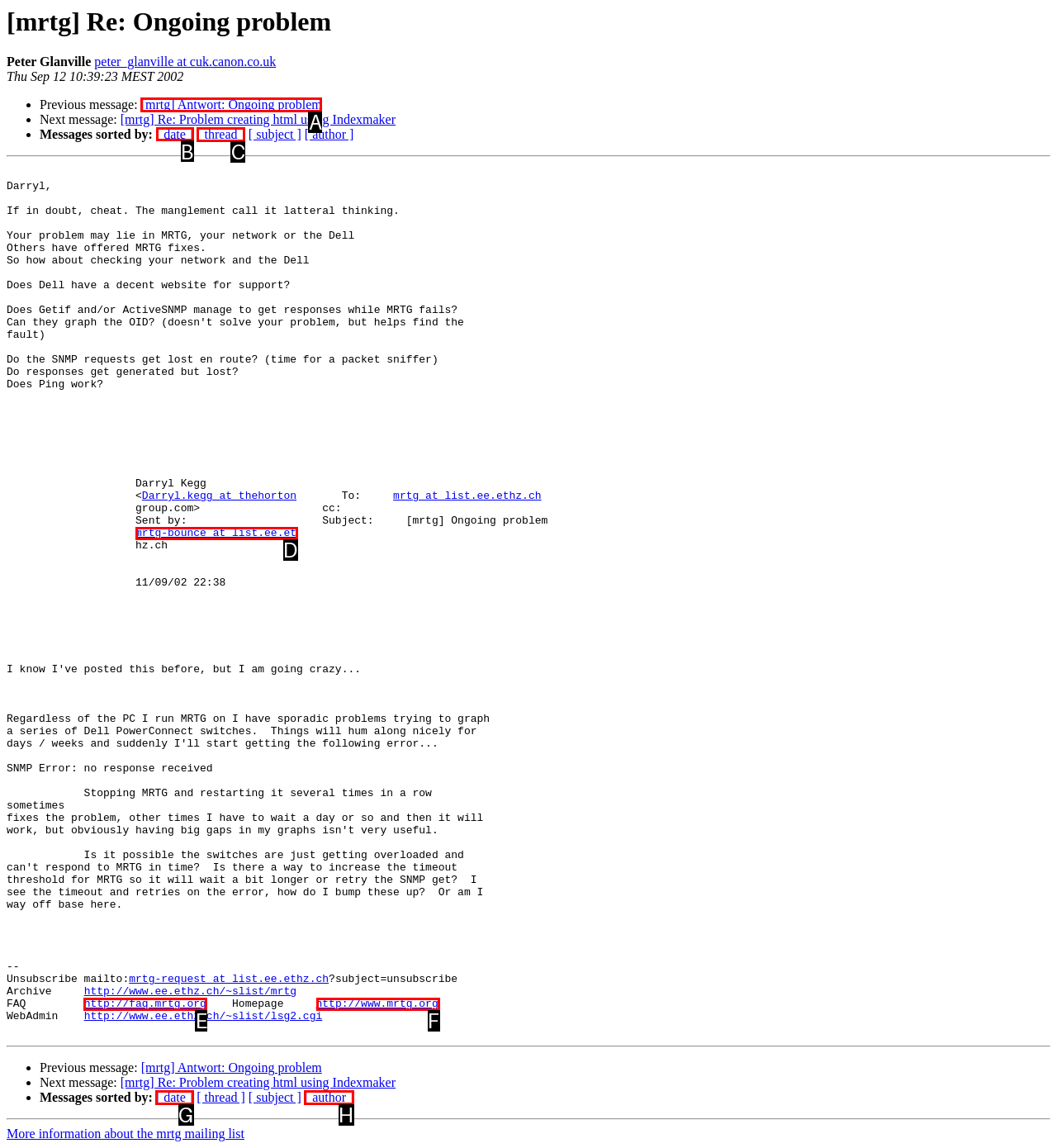For the task: Sort messages by date, identify the HTML element to click.
Provide the letter corresponding to the right choice from the given options.

B